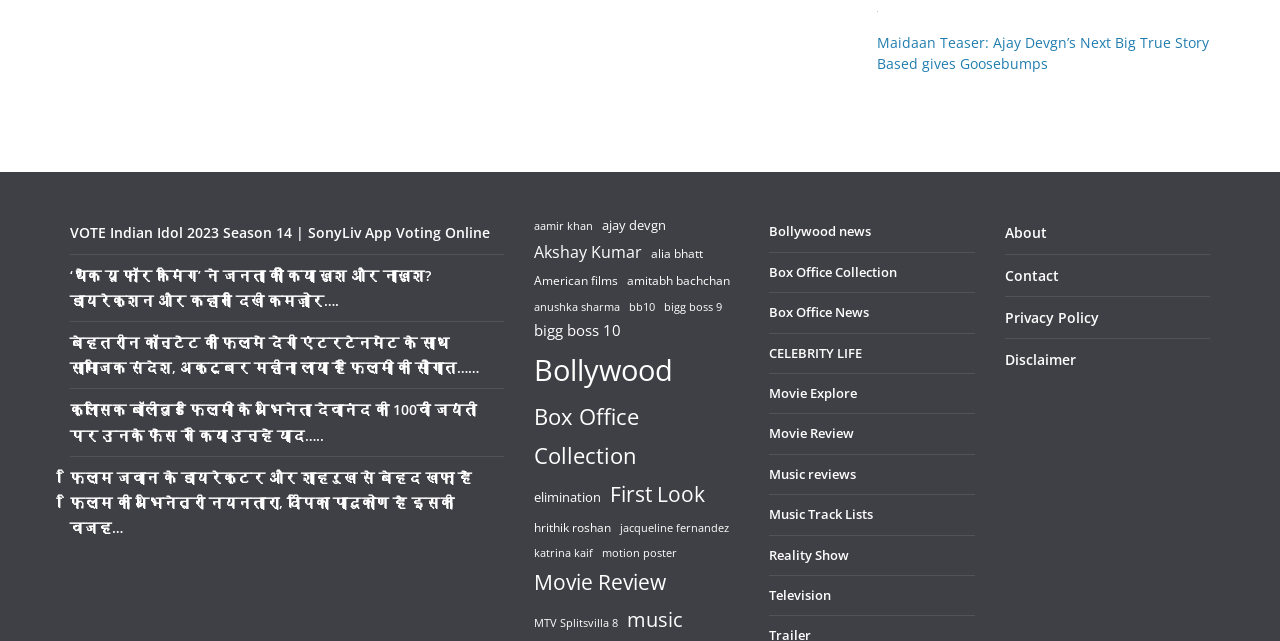Please locate the bounding box coordinates of the element that should be clicked to complete the given instruction: "Search for something".

None